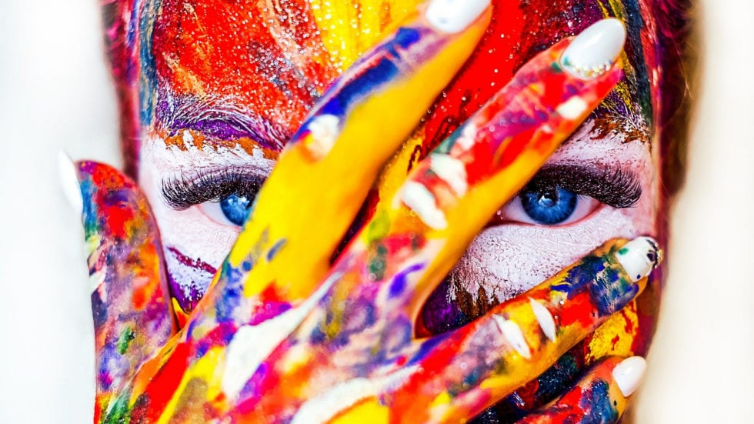Answer the question below using just one word or a short phrase: 
What is the symbolic meaning of the interplay of colors?

Creativity and self-expression